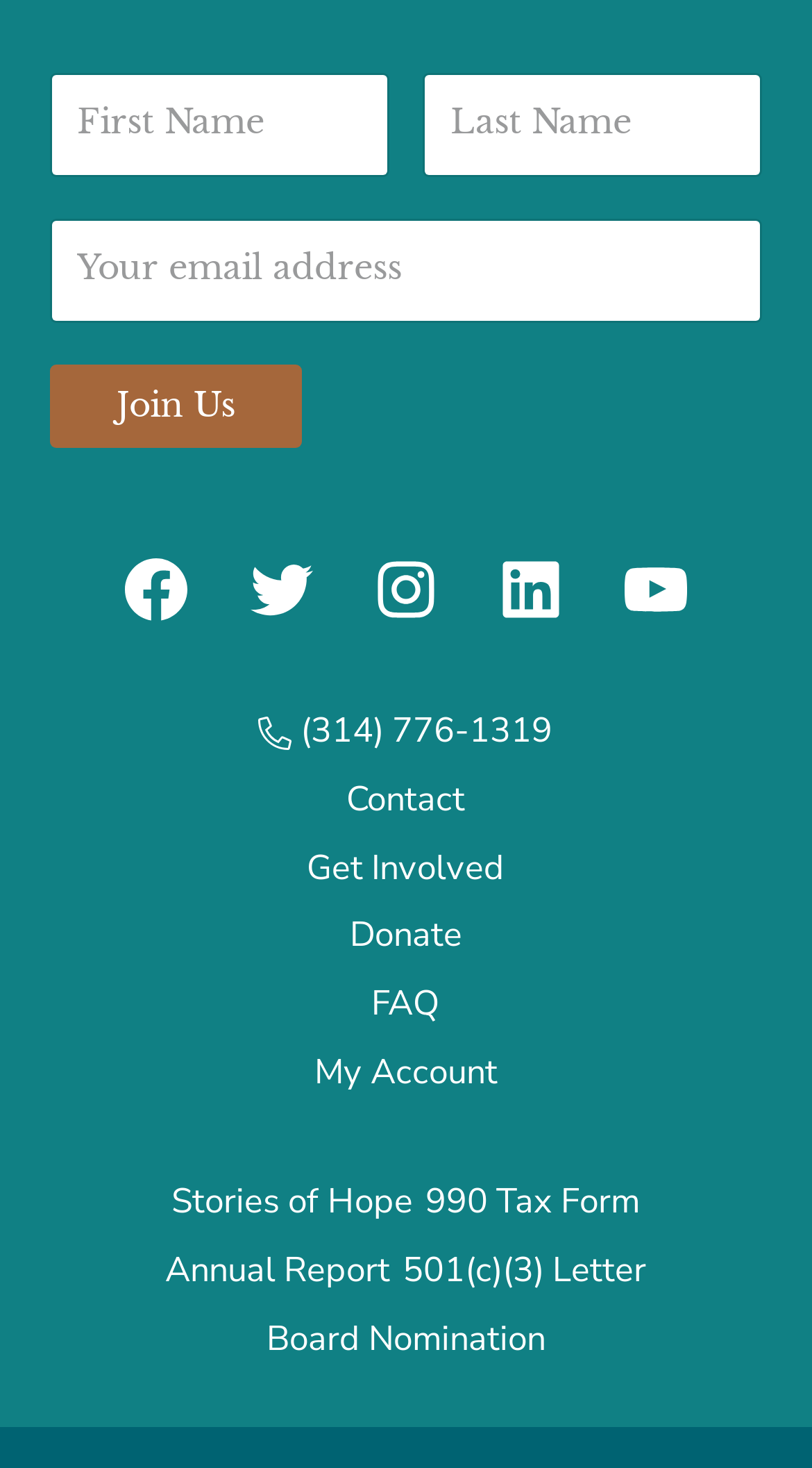Locate the bounding box coordinates for the element described below: "Stories of Hope". The coordinates must be four float values between 0 and 1, formatted as [left, top, right, bottom].

[0.211, 0.8, 0.509, 0.838]